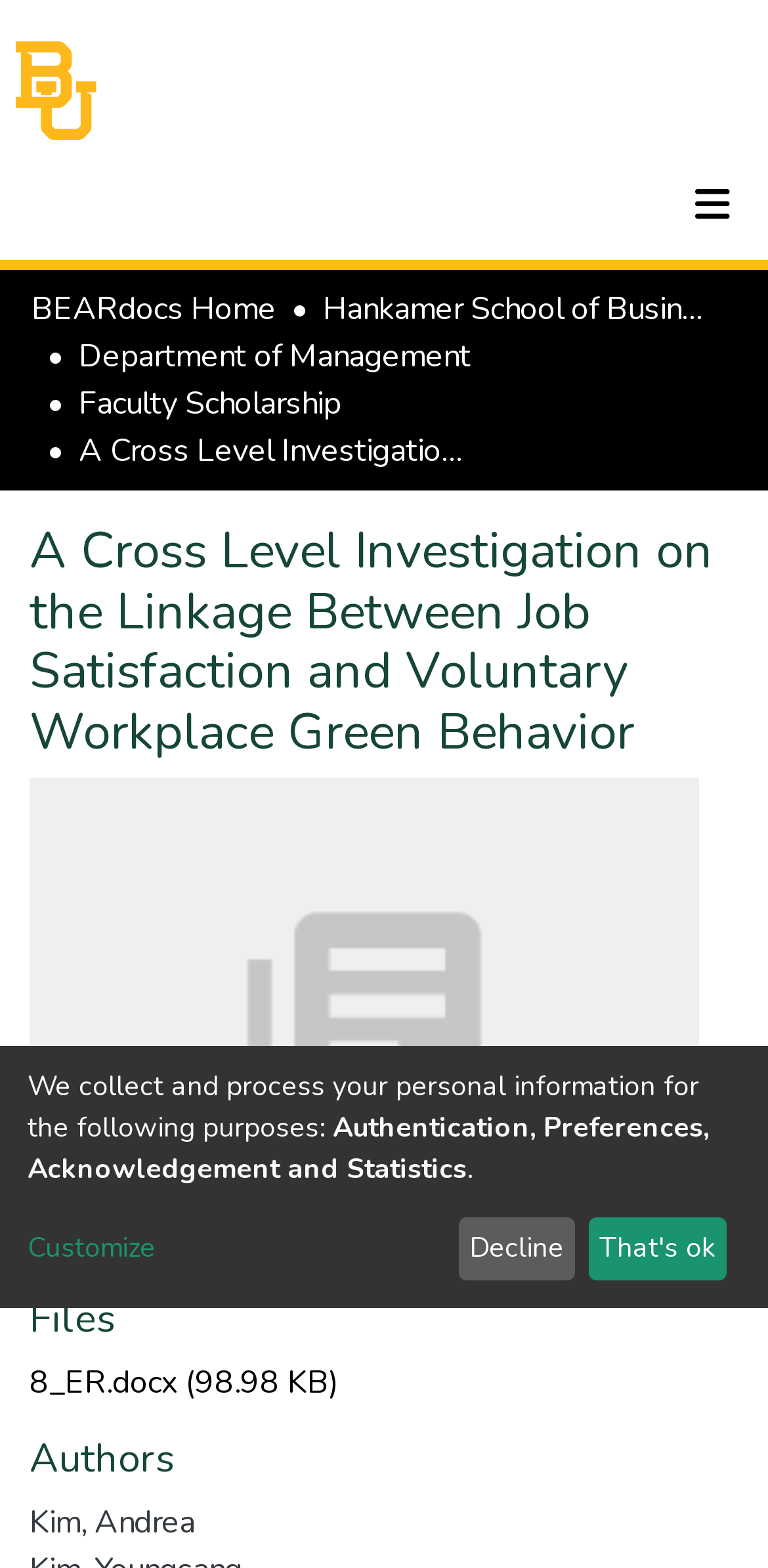Given the element description "aria-label="Toggle navigation"" in the screenshot, predict the bounding box coordinates of that UI element.

[0.856, 0.106, 1.0, 0.156]